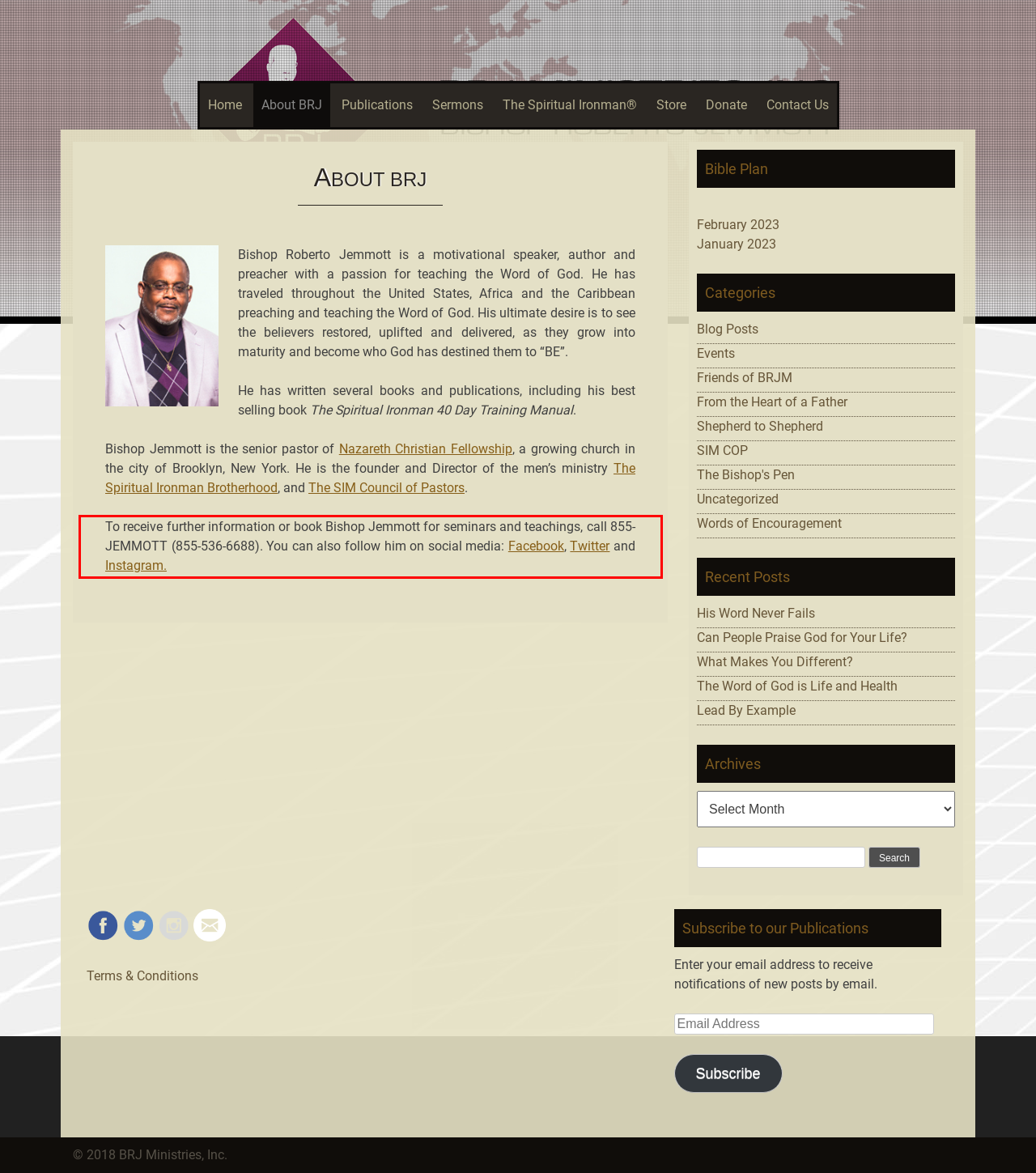Using the provided screenshot, read and generate the text content within the red-bordered area.

To receive further information or book Bishop Jemmott for seminars and teachings, call 855-JEMMOTT (855-536-6688). You can also follow him on social media: Facebook, Twitter and Instagram.